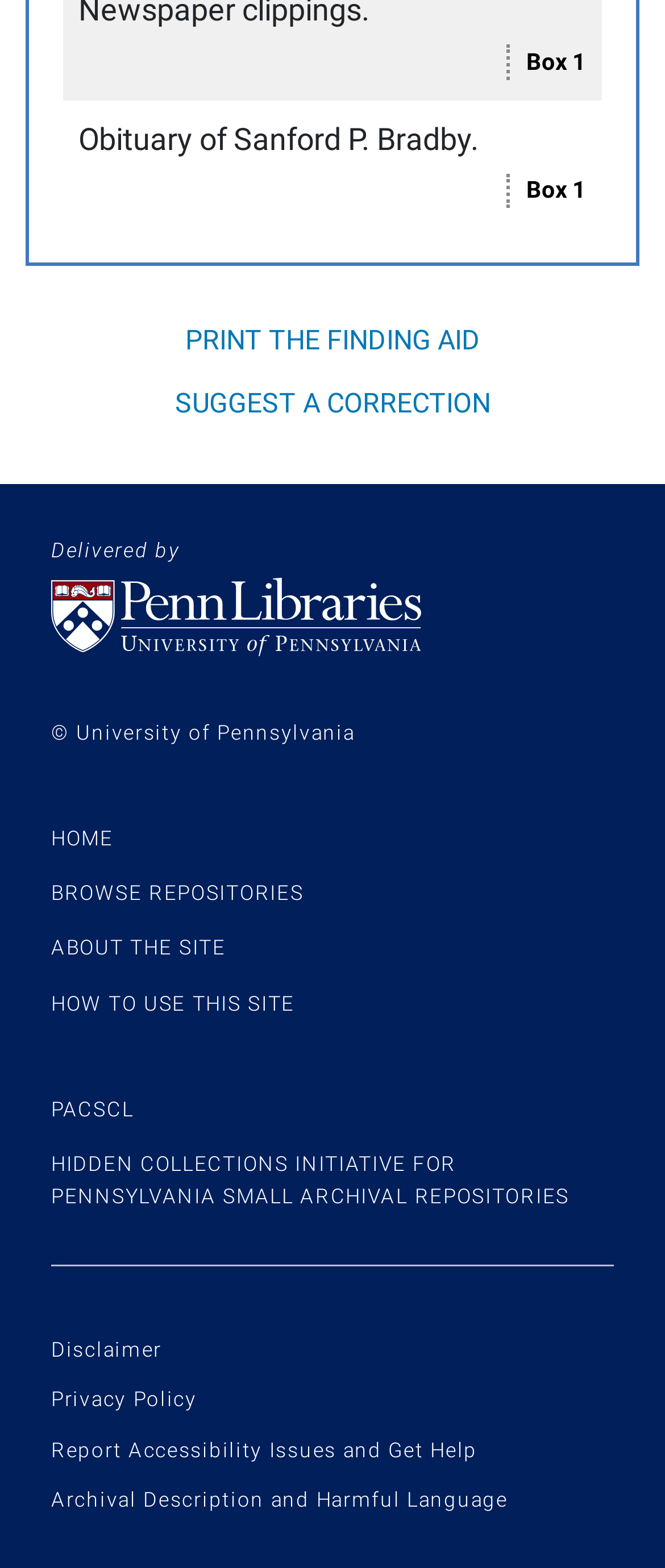Identify the coordinates of the bounding box for the element that must be clicked to accomplish the instruction: "Print the finding aid".

[0.263, 0.202, 0.737, 0.232]